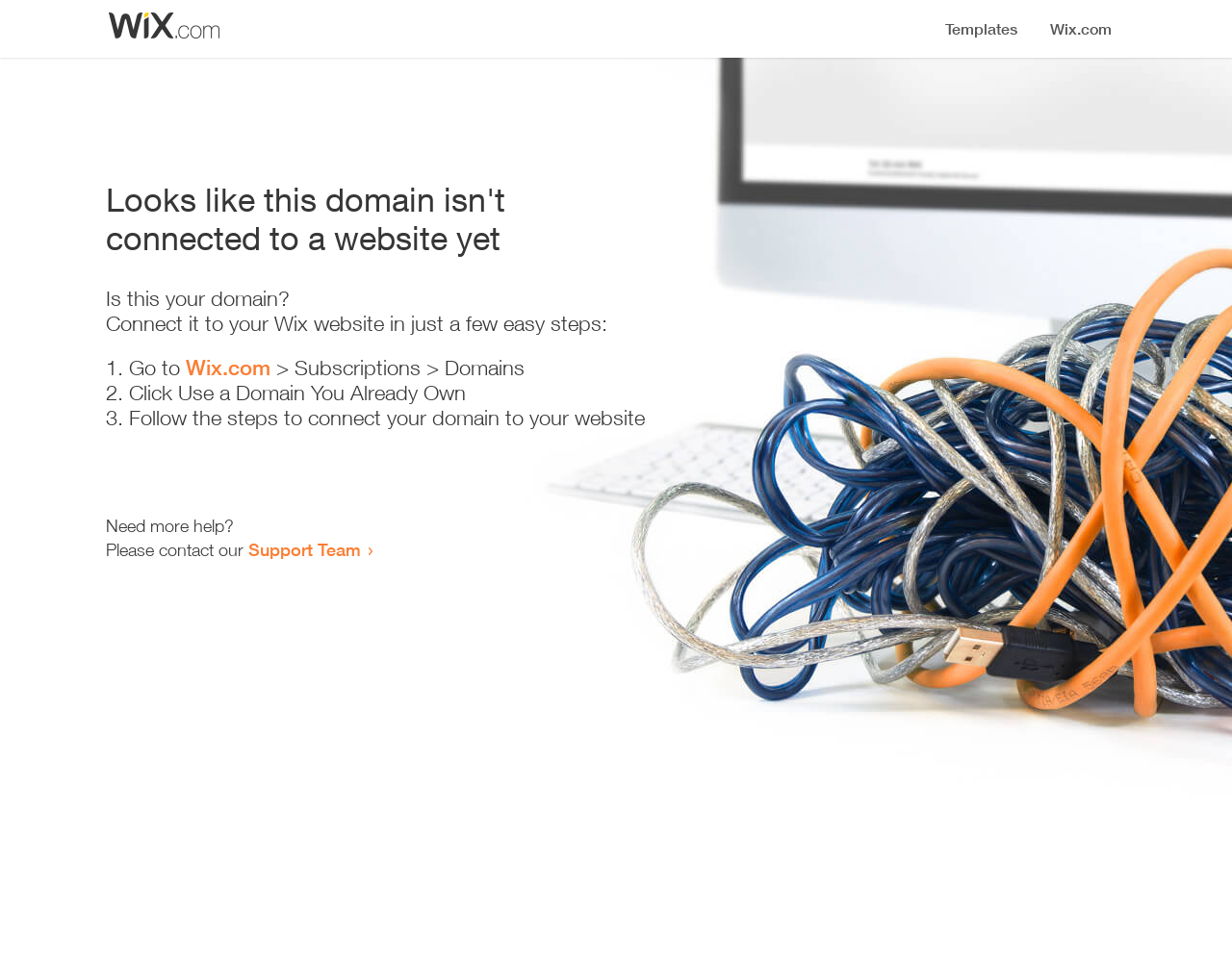Look at the image and write a detailed answer to the question: 
Who to contact for more help?

The webpage provides a sentence 'Need more help? Please contact our Support Team', which indicates that the Support Team is the point of contact for any further assistance.